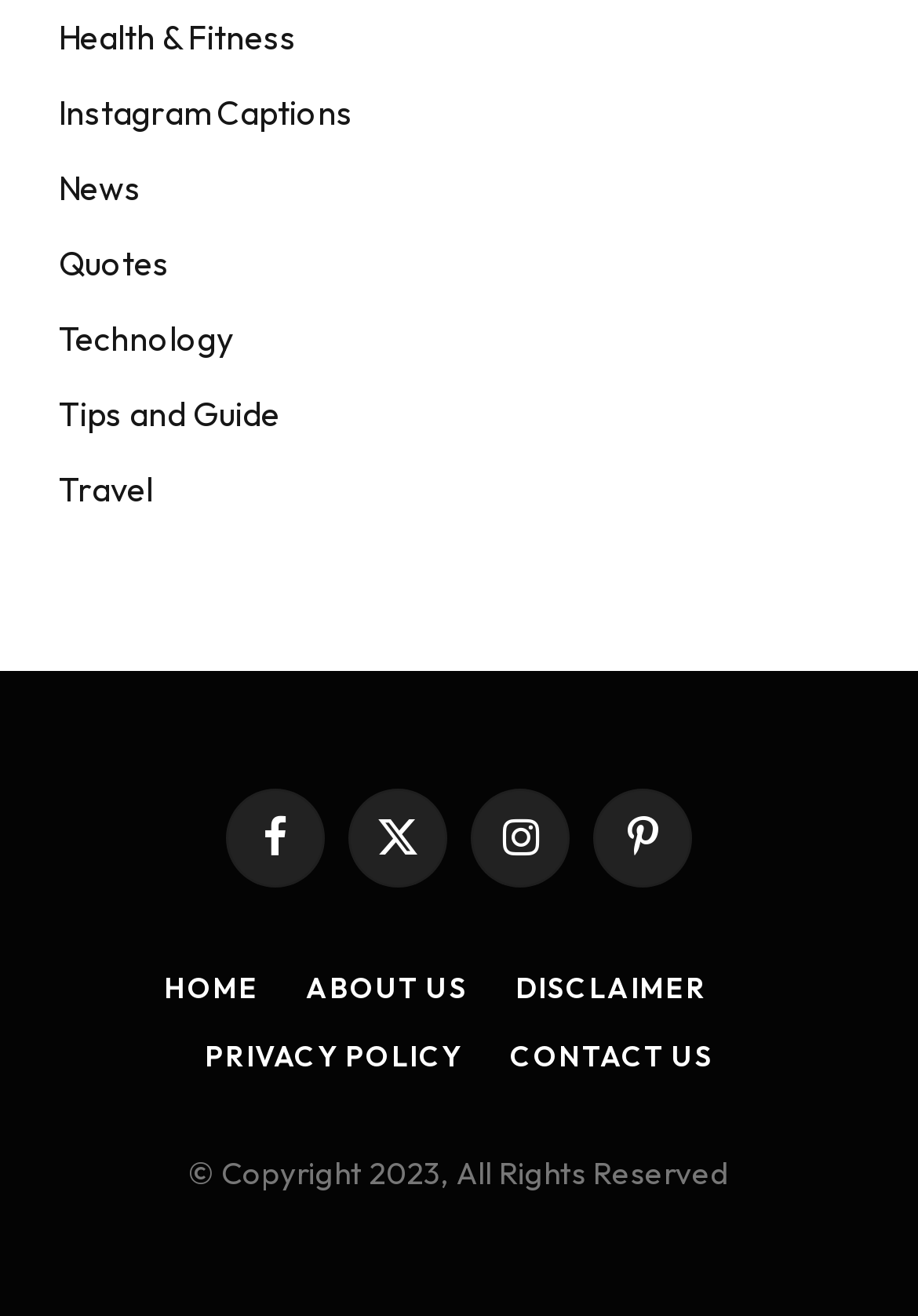Locate the coordinates of the bounding box for the clickable region that fulfills this instruction: "Go to HOME page".

[0.179, 0.737, 0.282, 0.764]